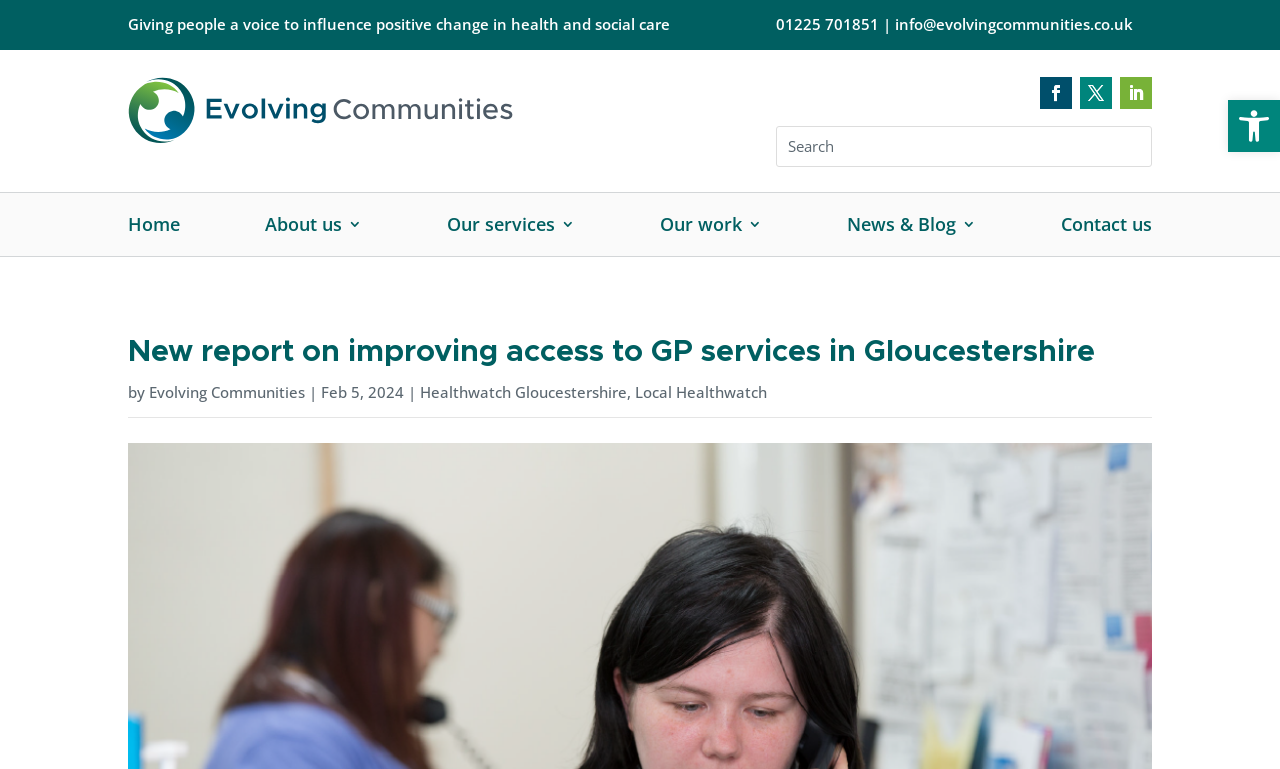What is the topic of the new report?
Please answer using one word or phrase, based on the screenshot.

Improving access to GP services in Gloucestershire